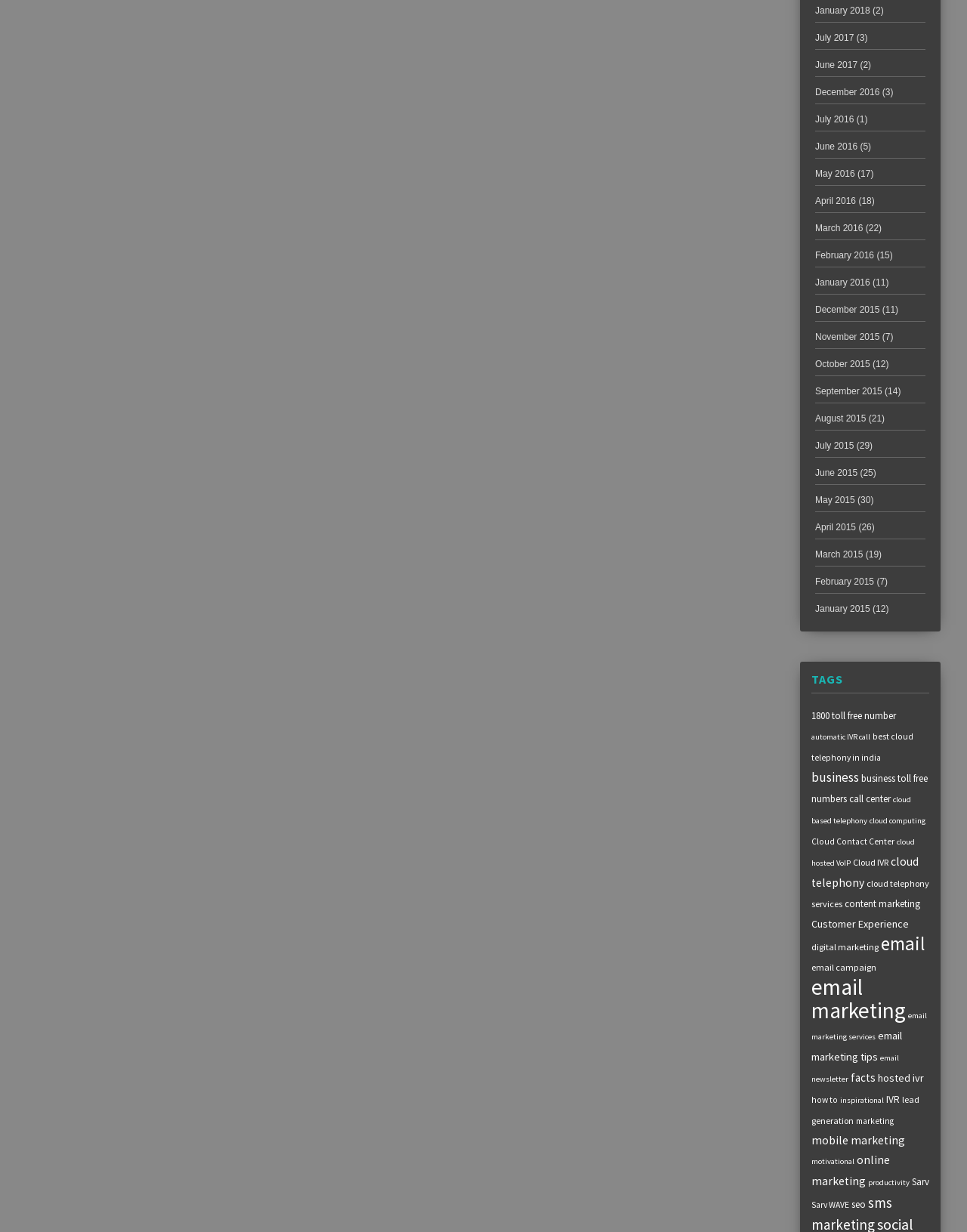How many months are listed in 2017?
Look at the image and respond with a single word or a short phrase.

2